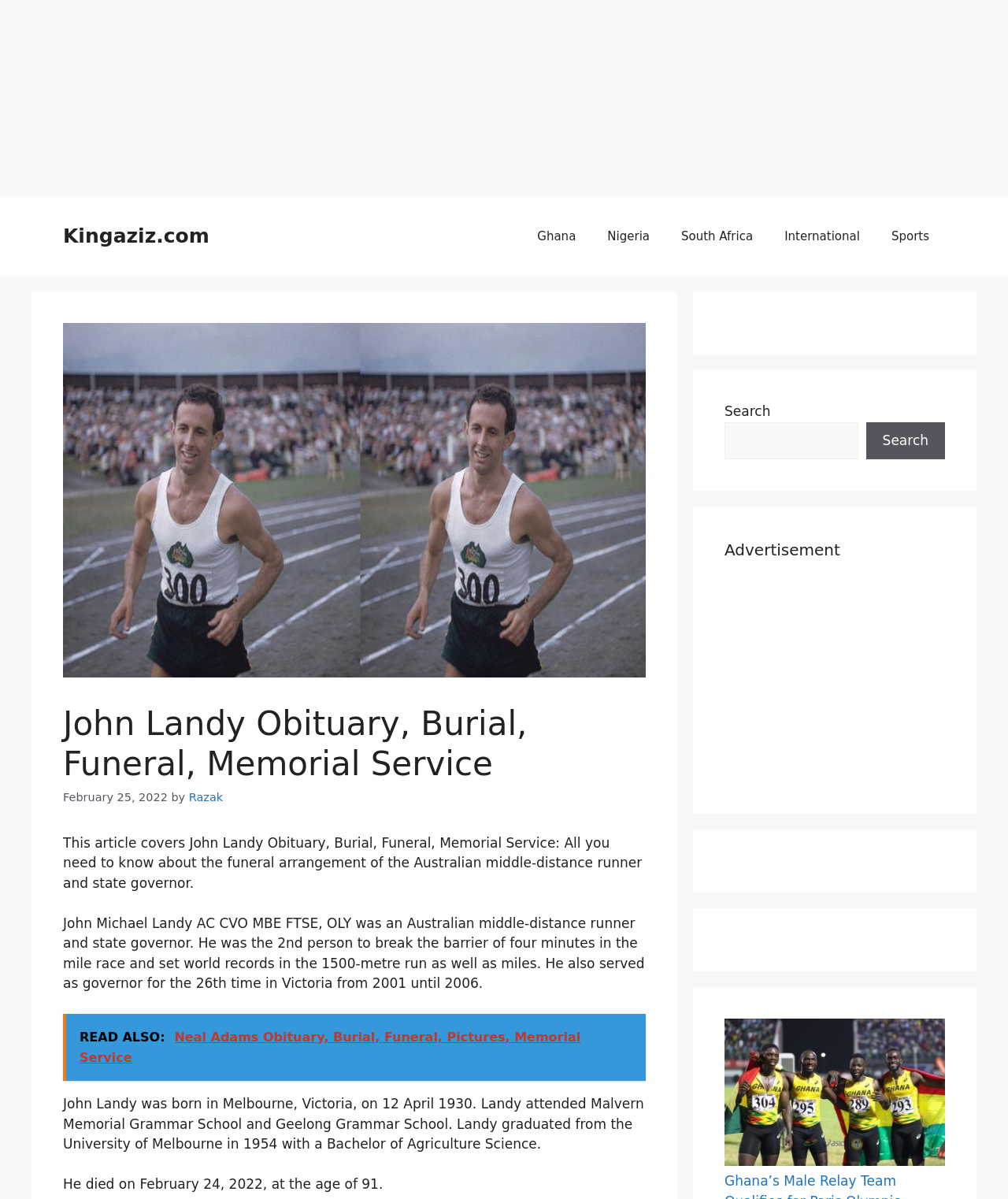Identify the bounding box for the element characterized by the following description: "South Africa".

[0.66, 0.177, 0.763, 0.217]